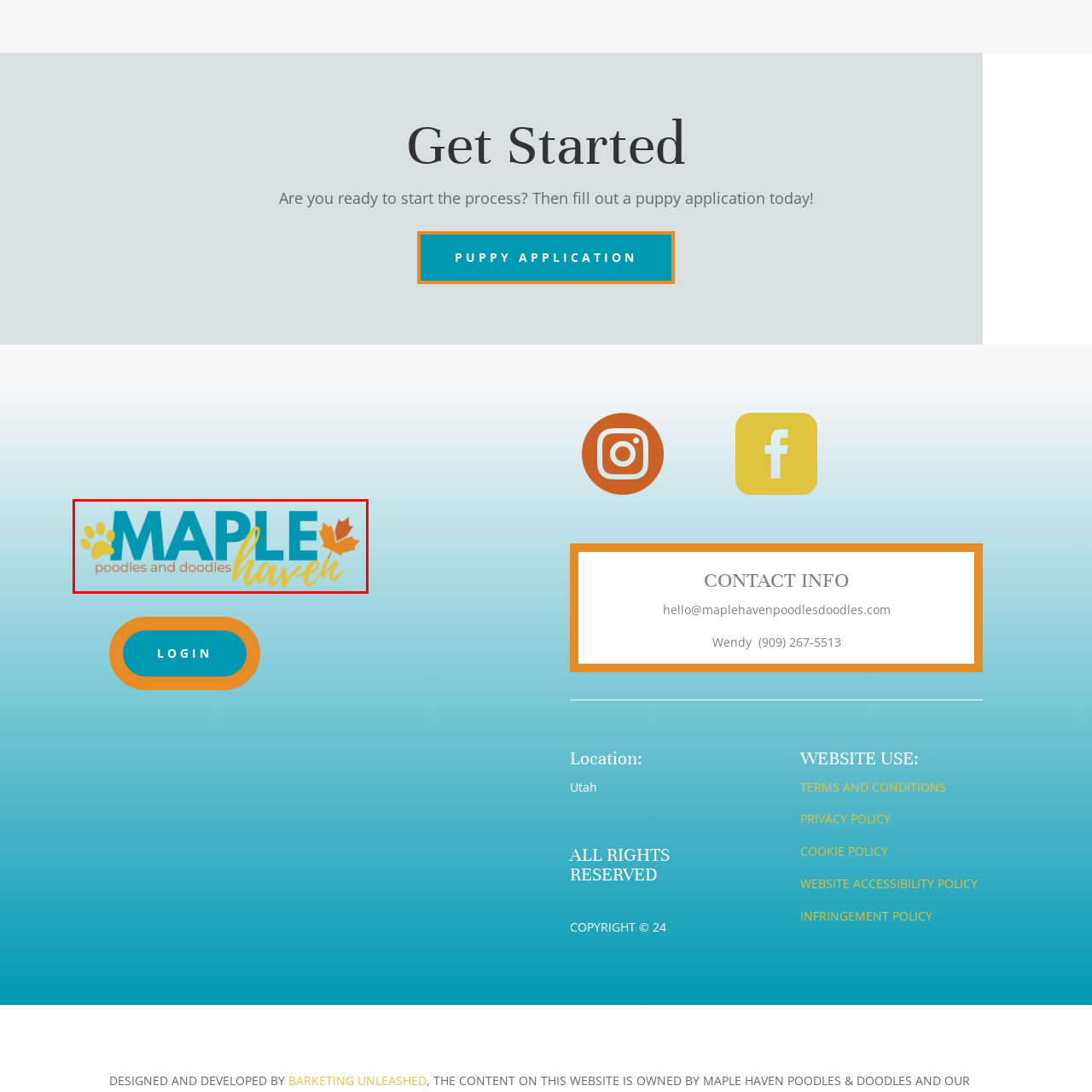Please look at the image highlighted by the red box, What is the background color of the logo?
 Provide your answer using a single word or phrase.

Light blue